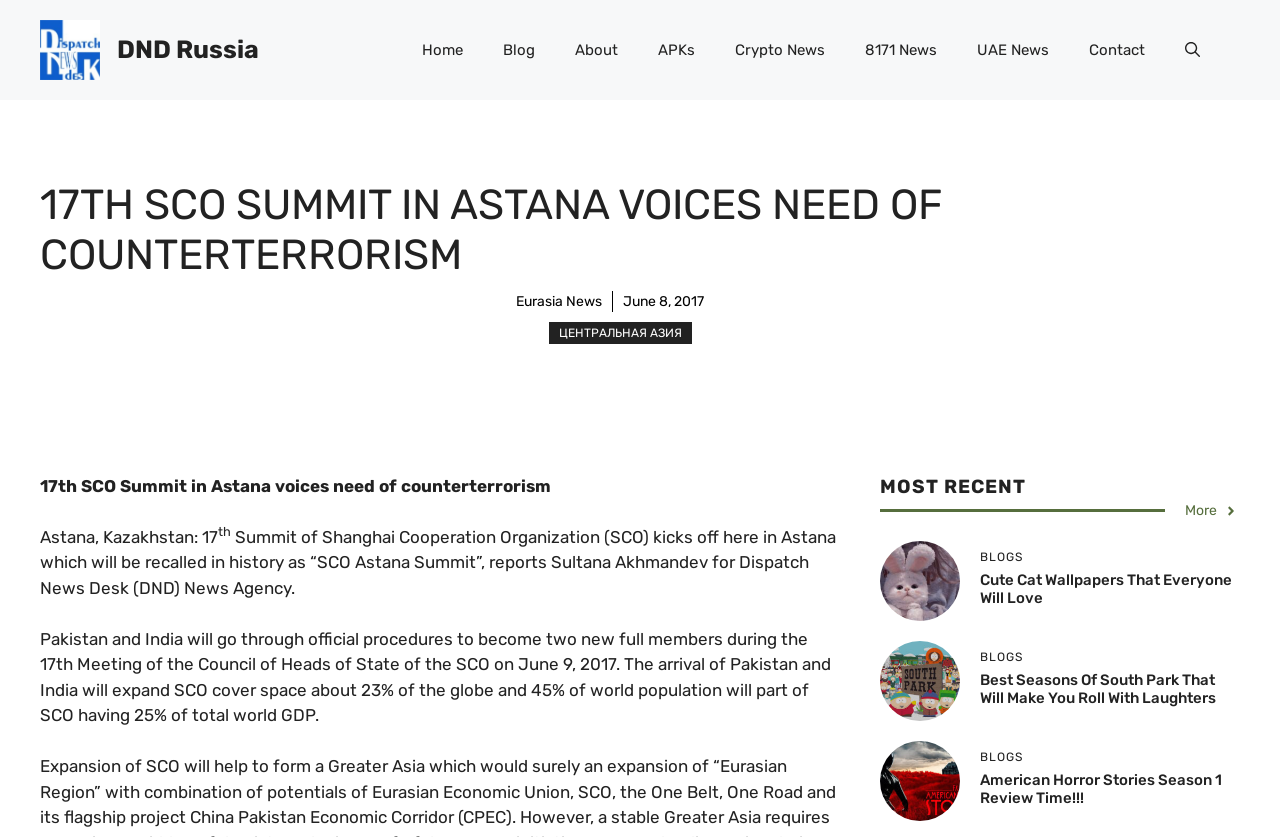How many new members will join the SCO during the 17th Meeting of the Council of Heads of State?
Look at the image and respond with a single word or a short phrase.

Two